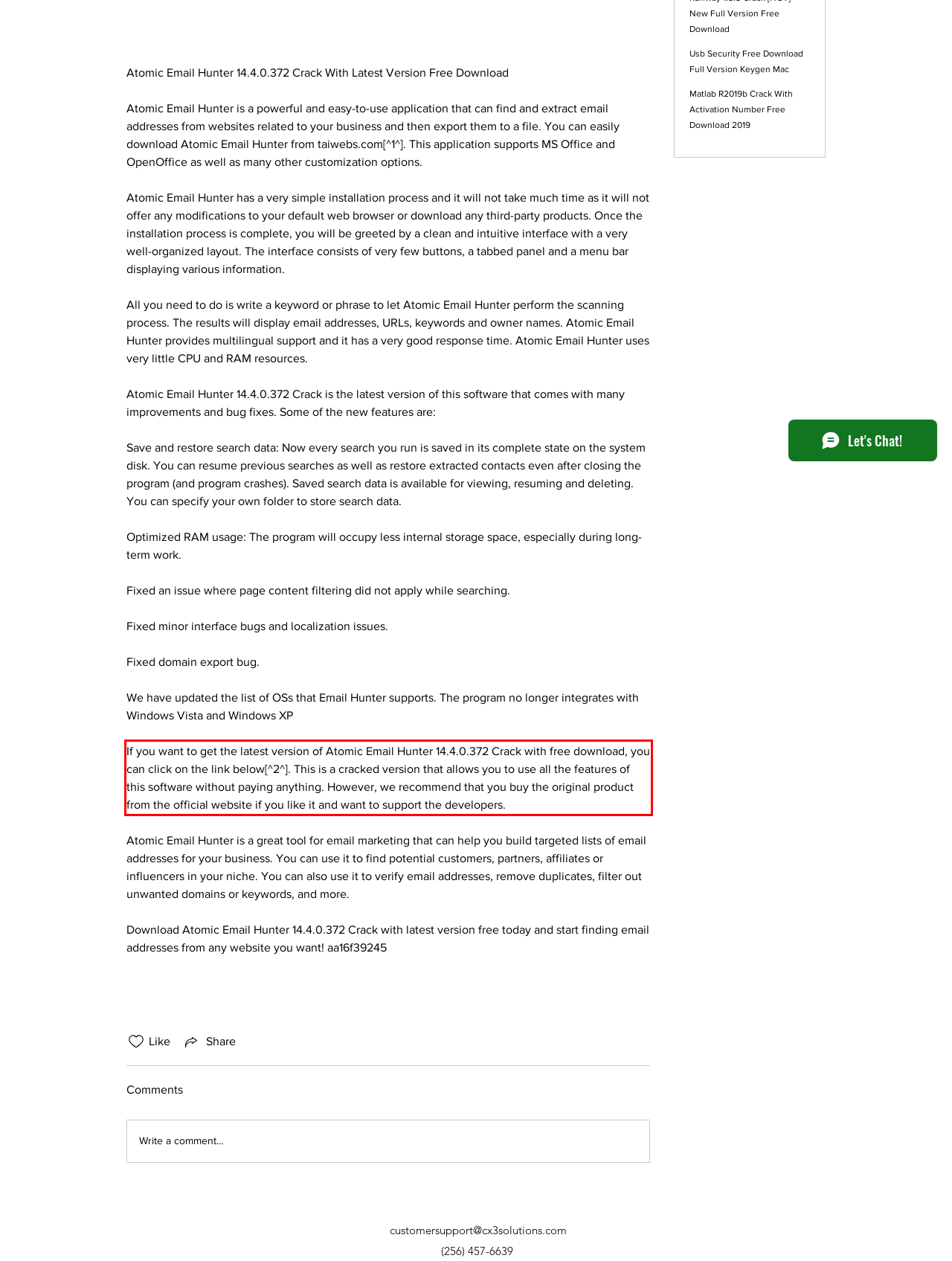With the provided screenshot of a webpage, locate the red bounding box and perform OCR to extract the text content inside it.

If you want to get the latest version of Atomic Email Hunter 14.4.0.372 Crack with free download, you can click on the link below[^2^]. This is a cracked version that allows you to use all the features of this software without paying anything. However, we recommend that you buy the original product from the official website if you like it and want to support the developers.